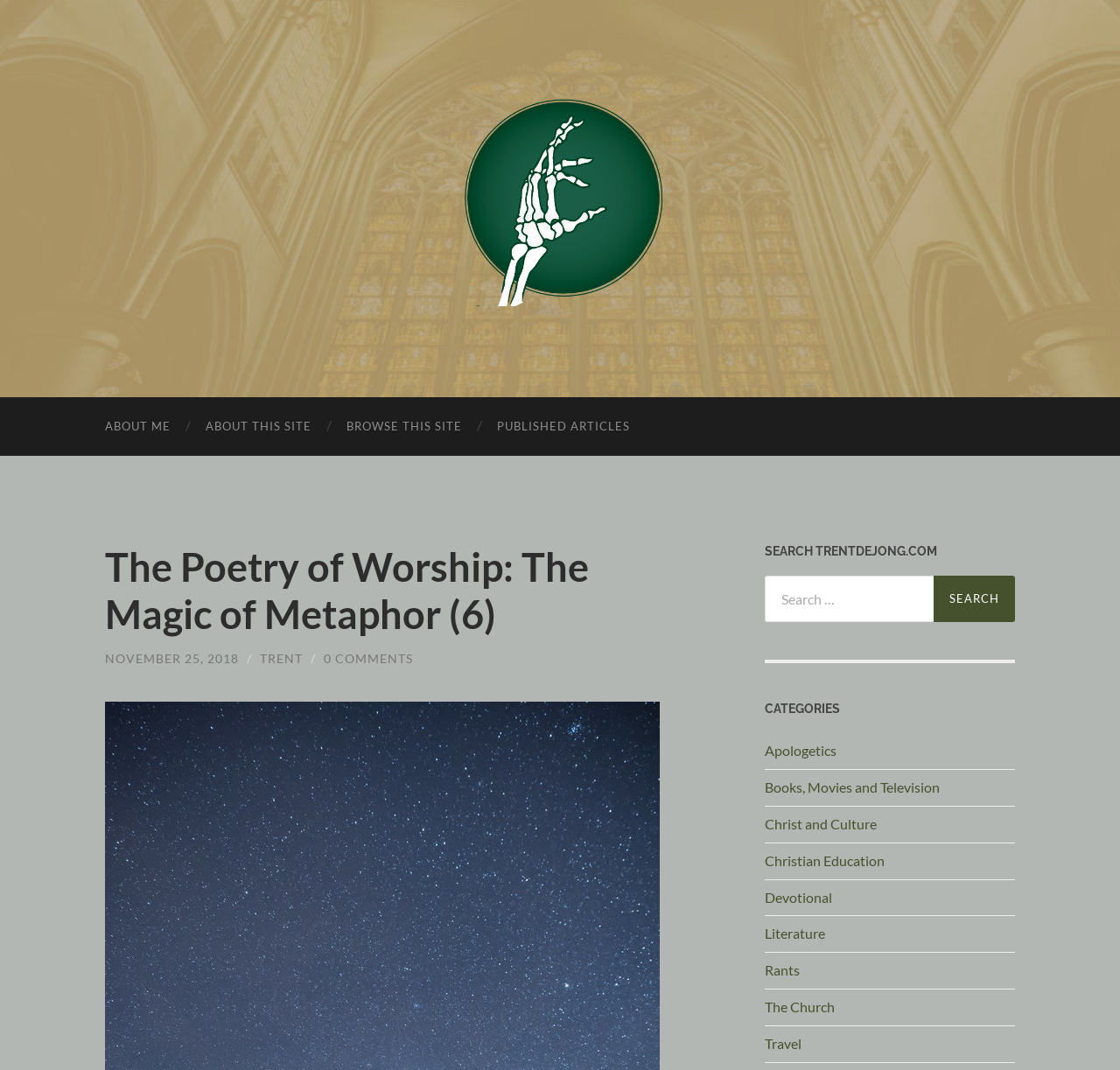Analyze the image and answer the question with as much detail as possible: 
What is the purpose of the search box?

I inferred the purpose of the search box by looking at the text 'Search for:' above the search box and the button 'Search' next to it, which suggests that the user can input keywords to search for content within the website.